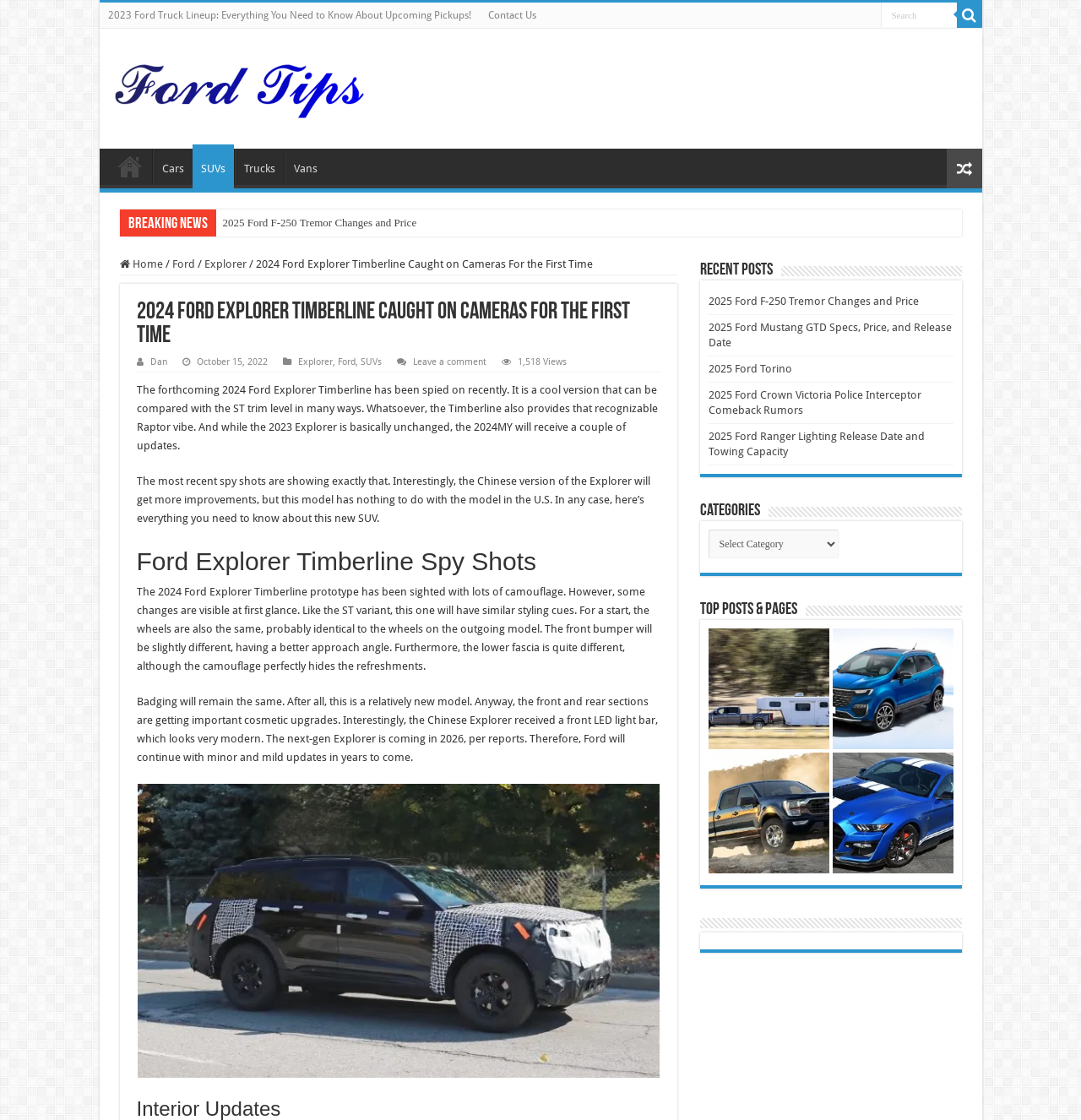Find the bounding box coordinates of the element's region that should be clicked in order to follow the given instruction: "View recent posts". The coordinates should consist of four float numbers between 0 and 1, i.e., [left, top, right, bottom].

[0.647, 0.234, 0.714, 0.249]